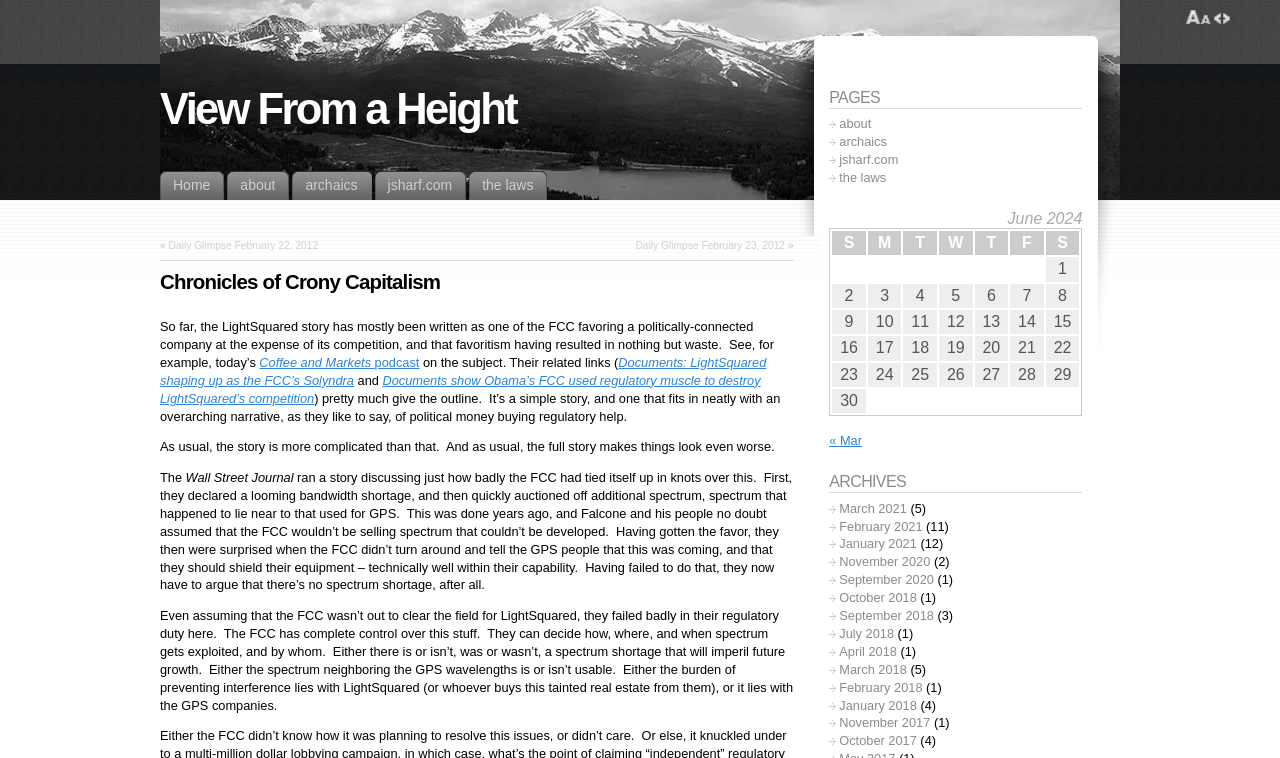Provide a single word or phrase answer to the question: 
What is the topic of the article?

Crony Capitalism